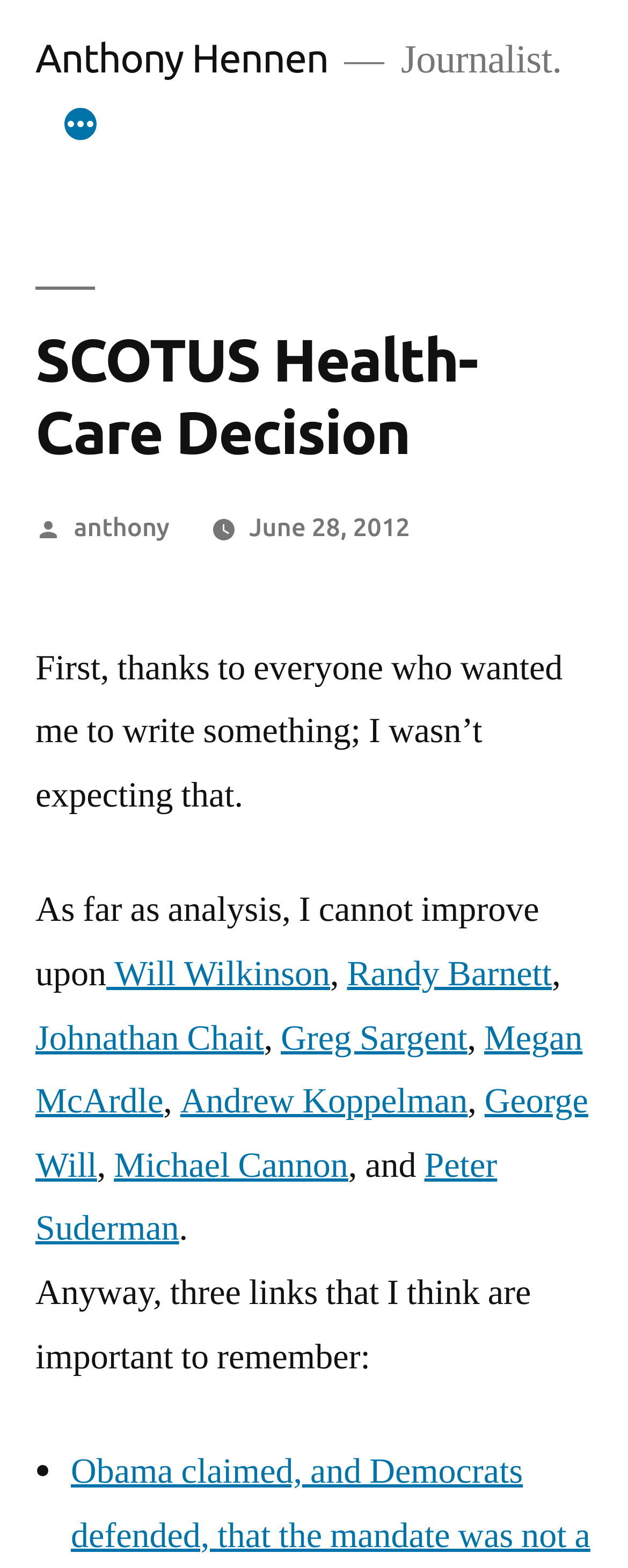Identify the bounding box coordinates of the area that should be clicked in order to complete the given instruction: "Explore more options". The bounding box coordinates should be four float numbers between 0 and 1, i.e., [left, top, right, bottom].

[0.099, 0.068, 0.16, 0.093]